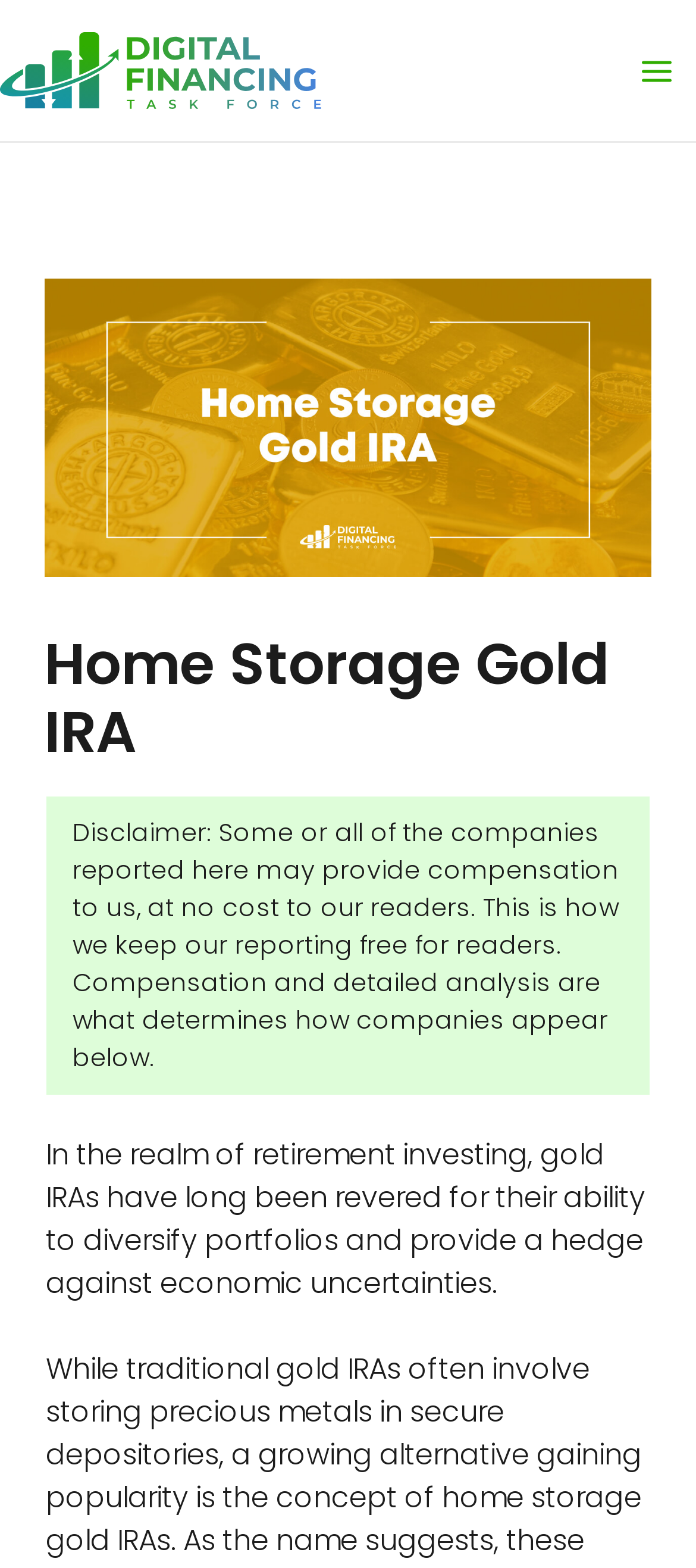What is the main heading of this webpage? Please extract and provide it.

Home Storage Gold IRA